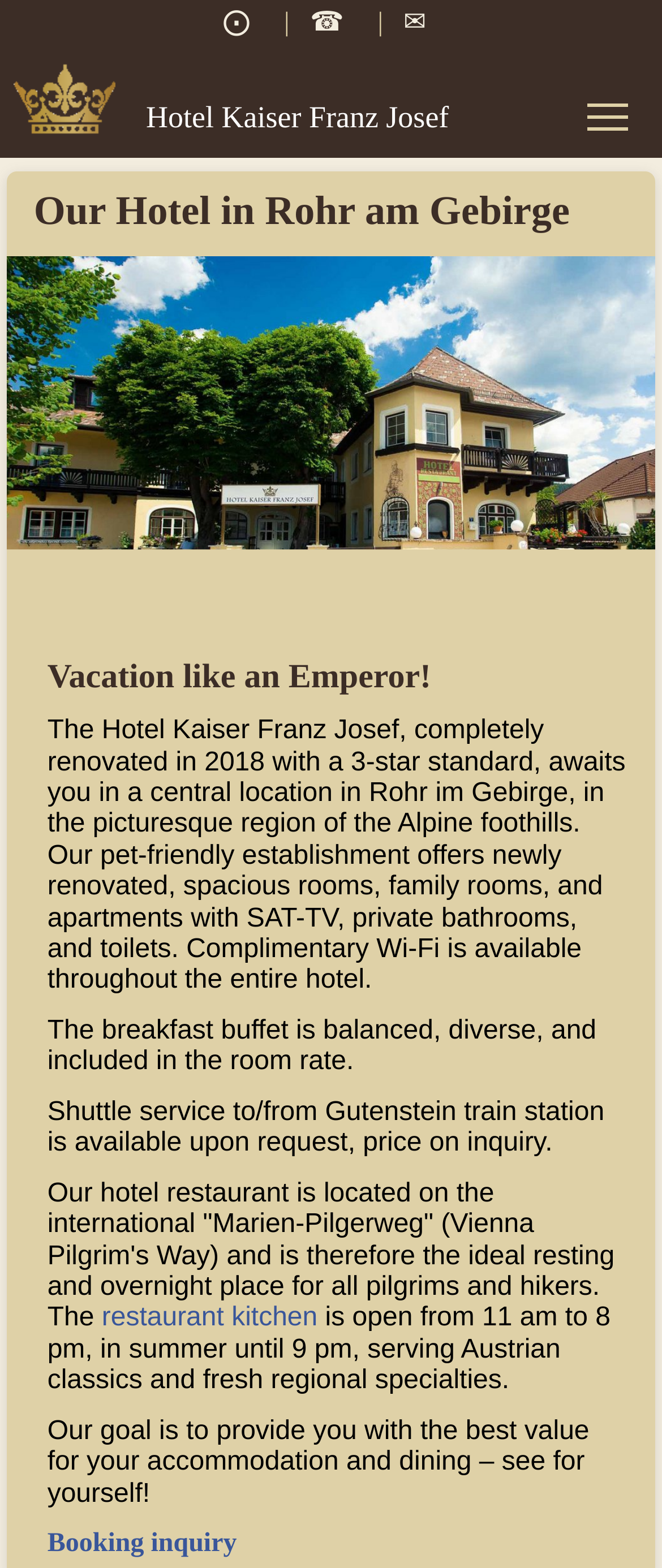Explain the webpage's design and content in an elaborate manner.

The webpage is about Hotel Kaiser Franz Josef, a 3-star pet-friendly hotel located in Rohr am Gebirge. At the top left corner, there is a logo of the hotel, accompanied by a navigation menu with links to different sections of the website, including "Hotel", "Restaurant", "Activities", "Events", and "Deutsch".

Below the navigation menu, there is a heading that reads "Our Hotel in Rohr am Gebirge". The main content of the webpage is divided into several sections. The first section introduces the hotel, describing it as a newly renovated establishment with spacious rooms, family rooms, and apartments, all equipped with private bathrooms, toilets, SAT-TV, and complimentary Wi-Fi.

To the right of the introduction, there is an image of the hotel's exterior view. Below the introduction, there are several paragraphs of text that provide more information about the hotel's amenities, including a breakfast buffet and a shuttle service to/from Gutenstein train station.

The webpage also highlights the hotel's restaurant, which is located on the international "Marien-Pilgerweg" (Vienna Pilgrim's Way) and serves Austrian classics and fresh regional specialties. The restaurant's operating hours are listed as 11 am to 8 pm, with extended hours in the summer.

At the bottom of the webpage, there is a call-to-action section with a heading "Booking inquiry" and a link to make a booking inquiry. There are four icons at the top right corner of the webpage, representing different ways to contact the hotel, including phone, email, and social media.